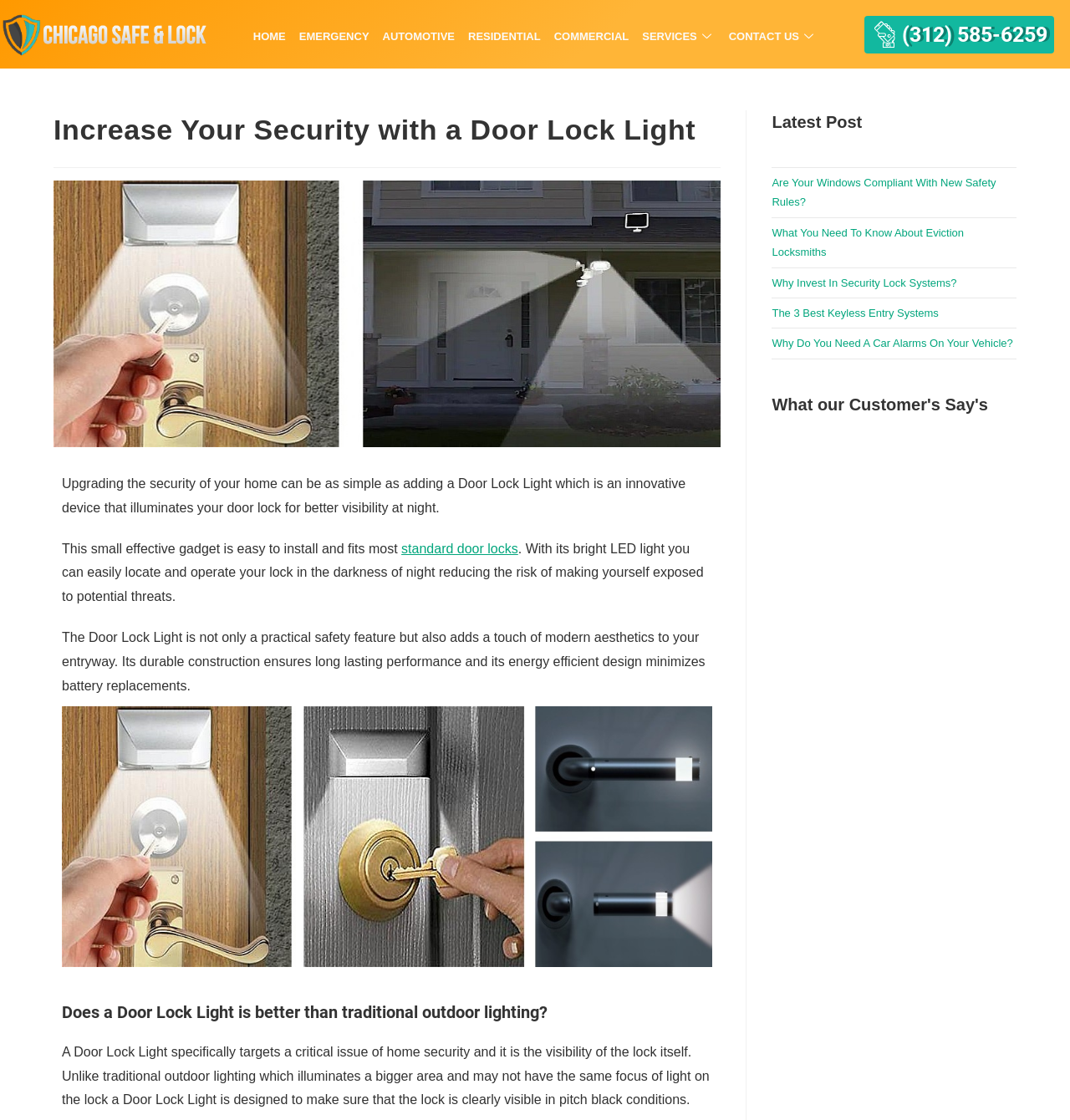Please provide a comprehensive answer to the question below using the information from the image: What is the benefit of using a Door Lock Light over traditional outdoor lighting?

According to the webpage content, a Door Lock Light specifically targets the critical issue of lock visibility, unlike traditional outdoor lighting which illuminates a bigger area and may not have the same focus of light on the lock.